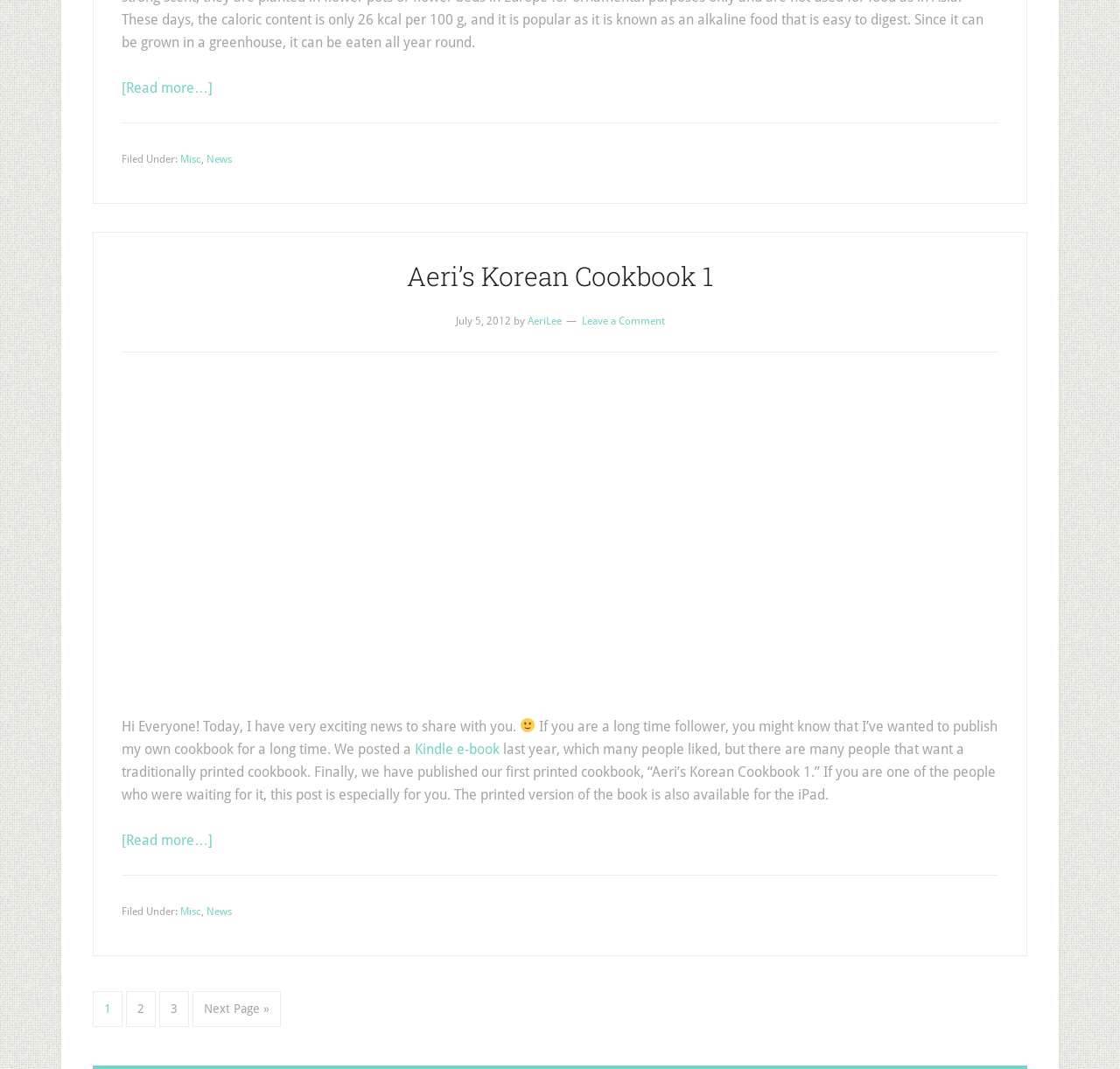Kindly respond to the following question with a single word or a brief phrase: 
What is the topic of the article?

Cookbook